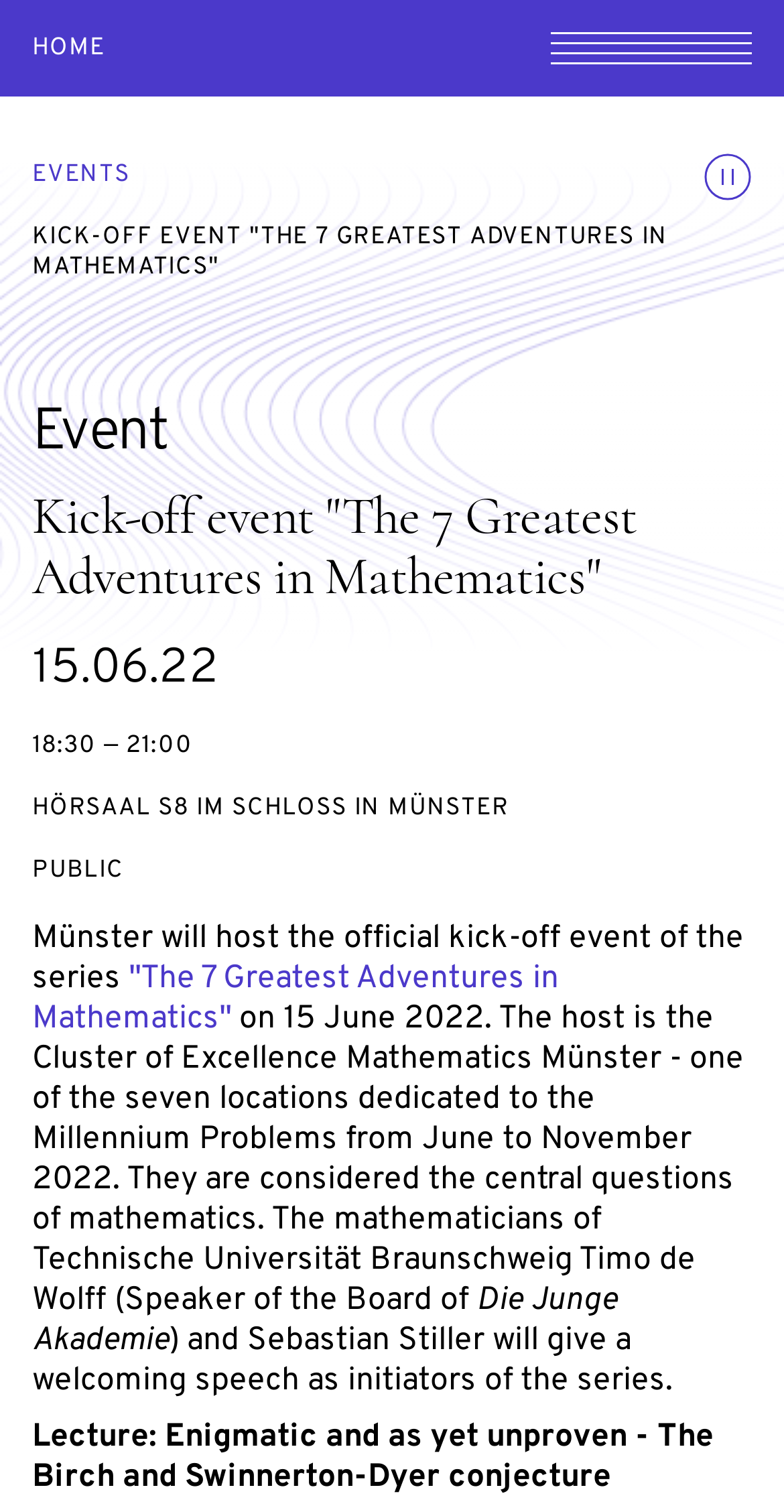Answer the following in one word or a short phrase: 
Where is the kick-off event taking place?

HÖRSAAL S8 IM SCHLOSS IN MÜNSTER